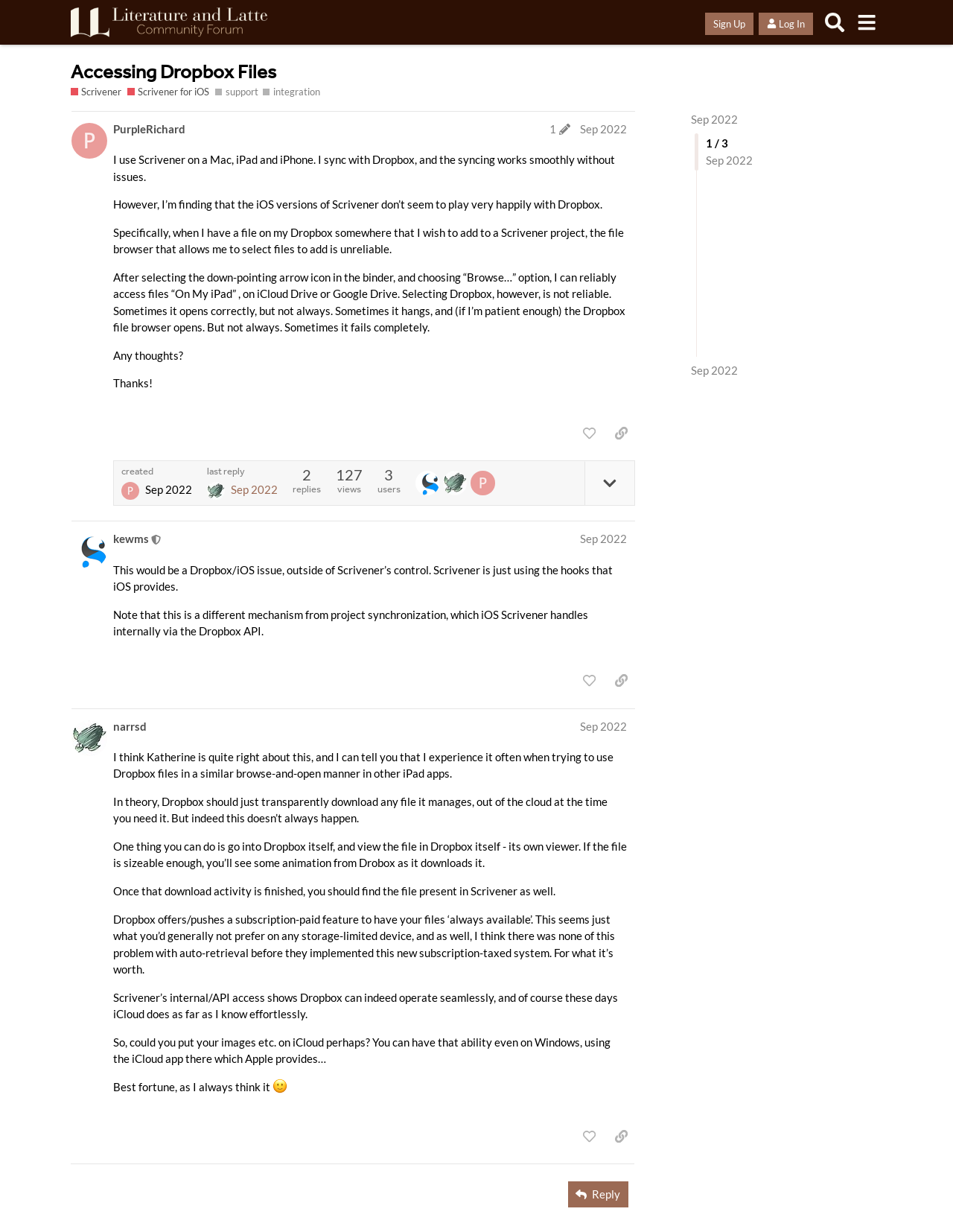Identify the main heading of the webpage and provide its text content.

Accessing Dropbox Files